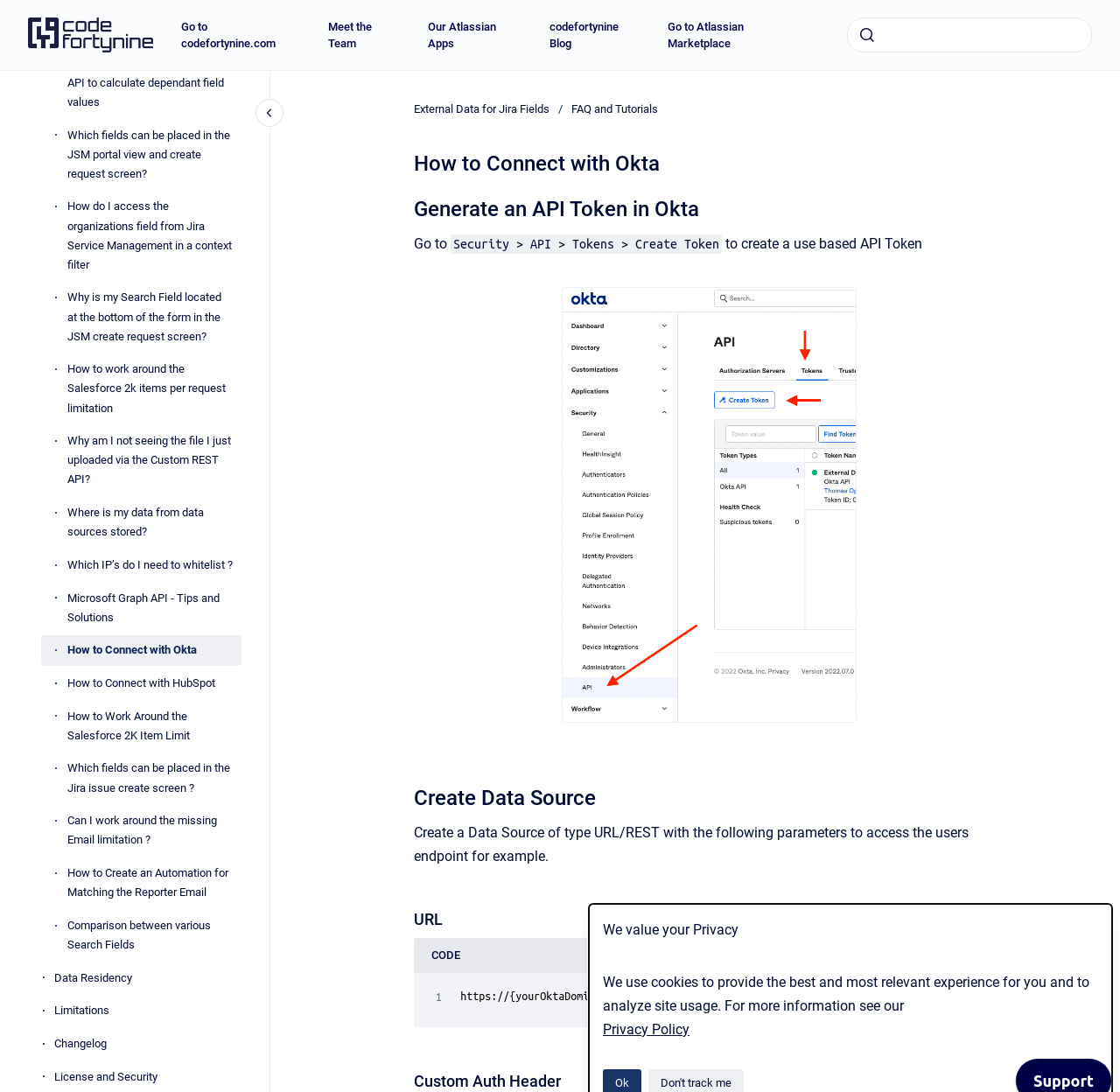Identify the text that serves as the heading for the webpage and generate it.

How to Connect with Okta